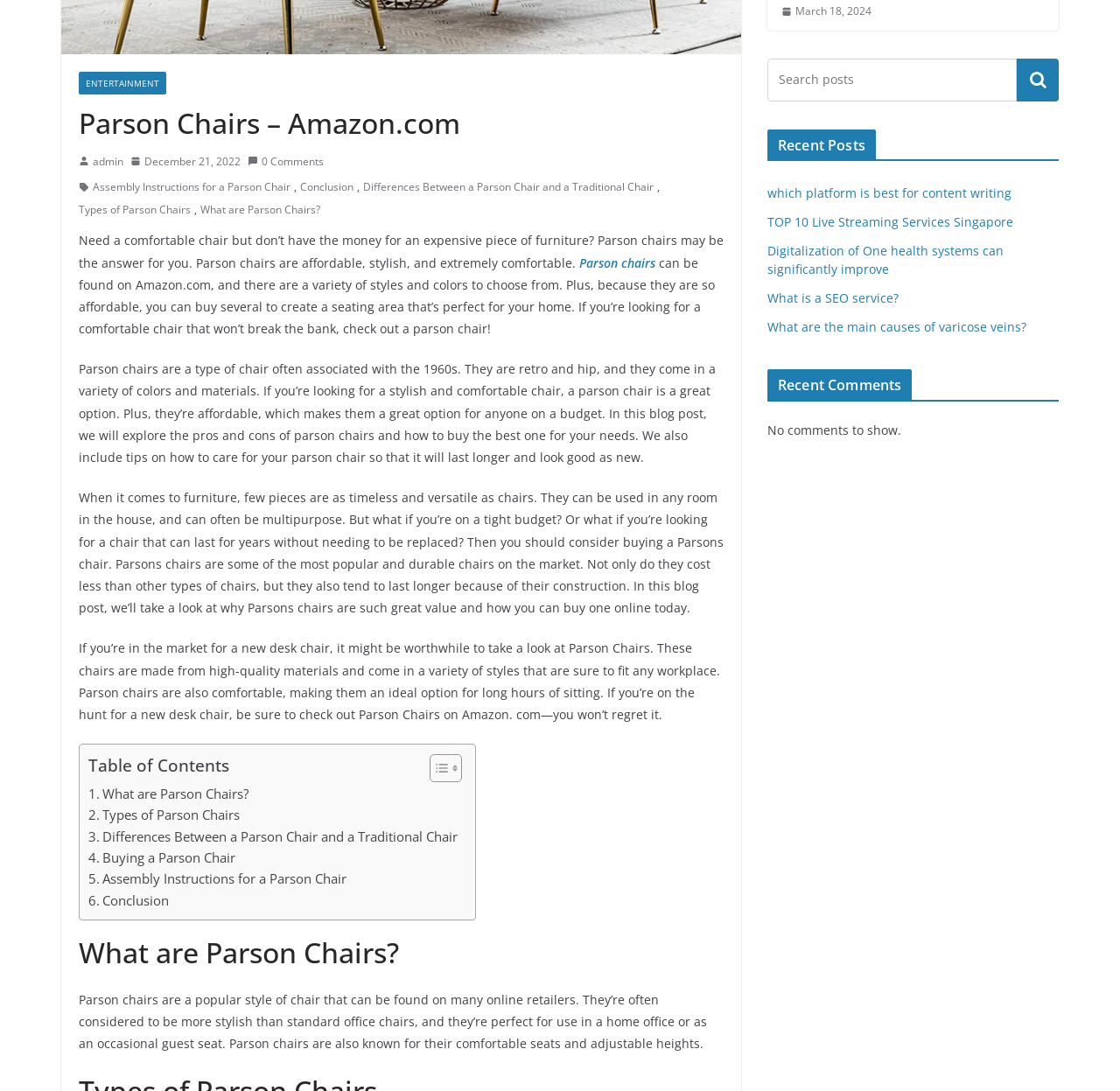Calculate the bounding box coordinates of the UI element given the description: "Entertainment".

[0.07, 0.066, 0.148, 0.087]